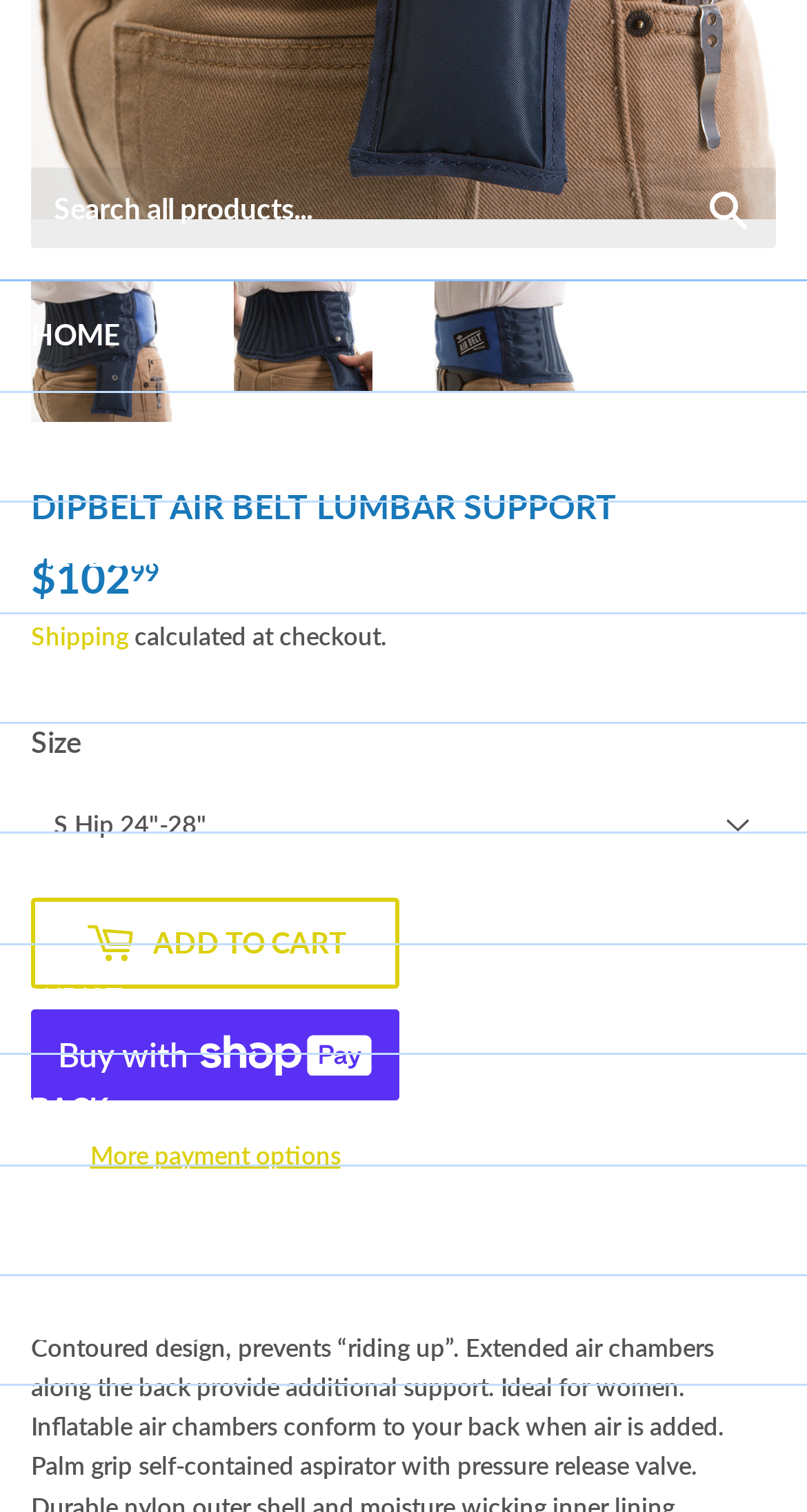Determine the bounding box coordinates of the clickable element to complete this instruction: "Search all products". Provide the coordinates in the format of four float numbers between 0 and 1, [left, top, right, bottom].

[0.038, 0.111, 0.962, 0.165]